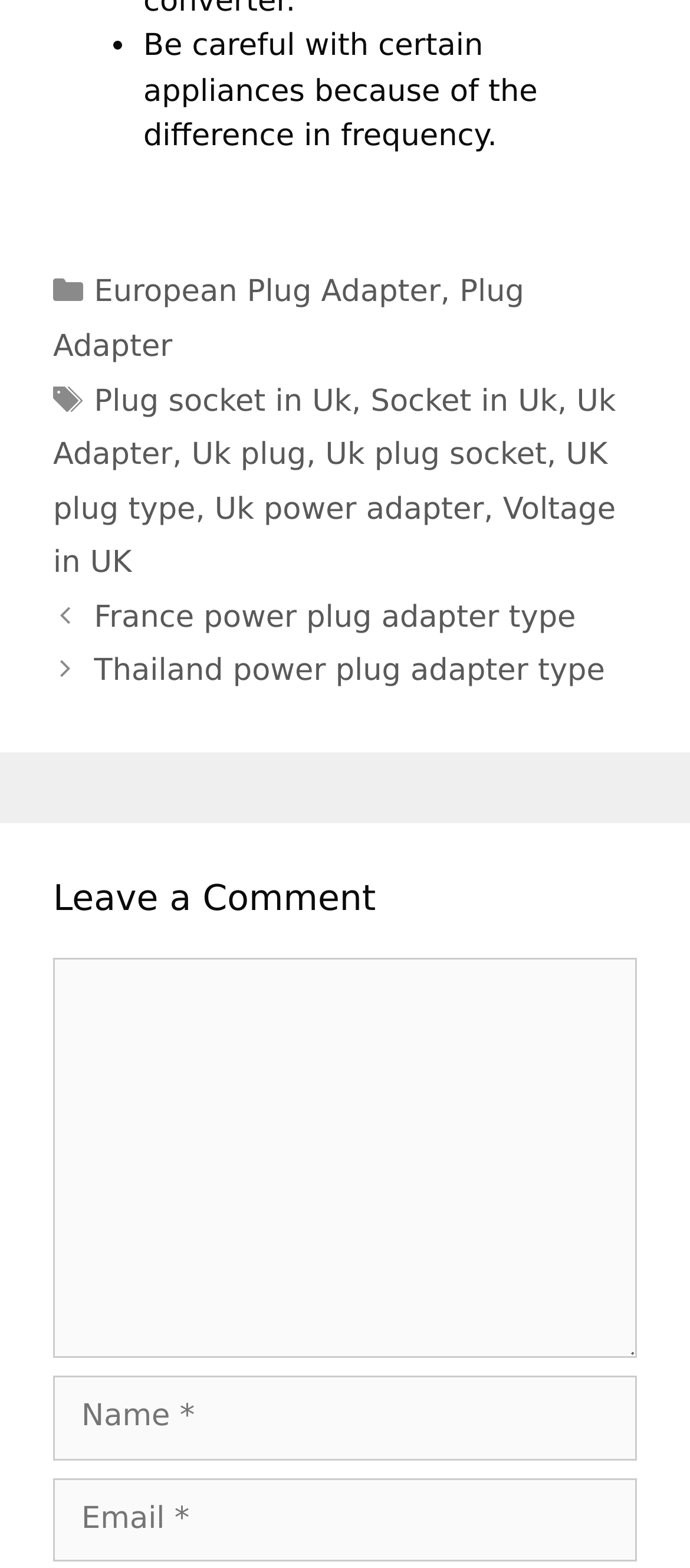Can you specify the bounding box coordinates for the region that should be clicked to fulfill this instruction: "Click on the link 'Thailand power plug adapter type'".

[0.136, 0.417, 0.877, 0.44]